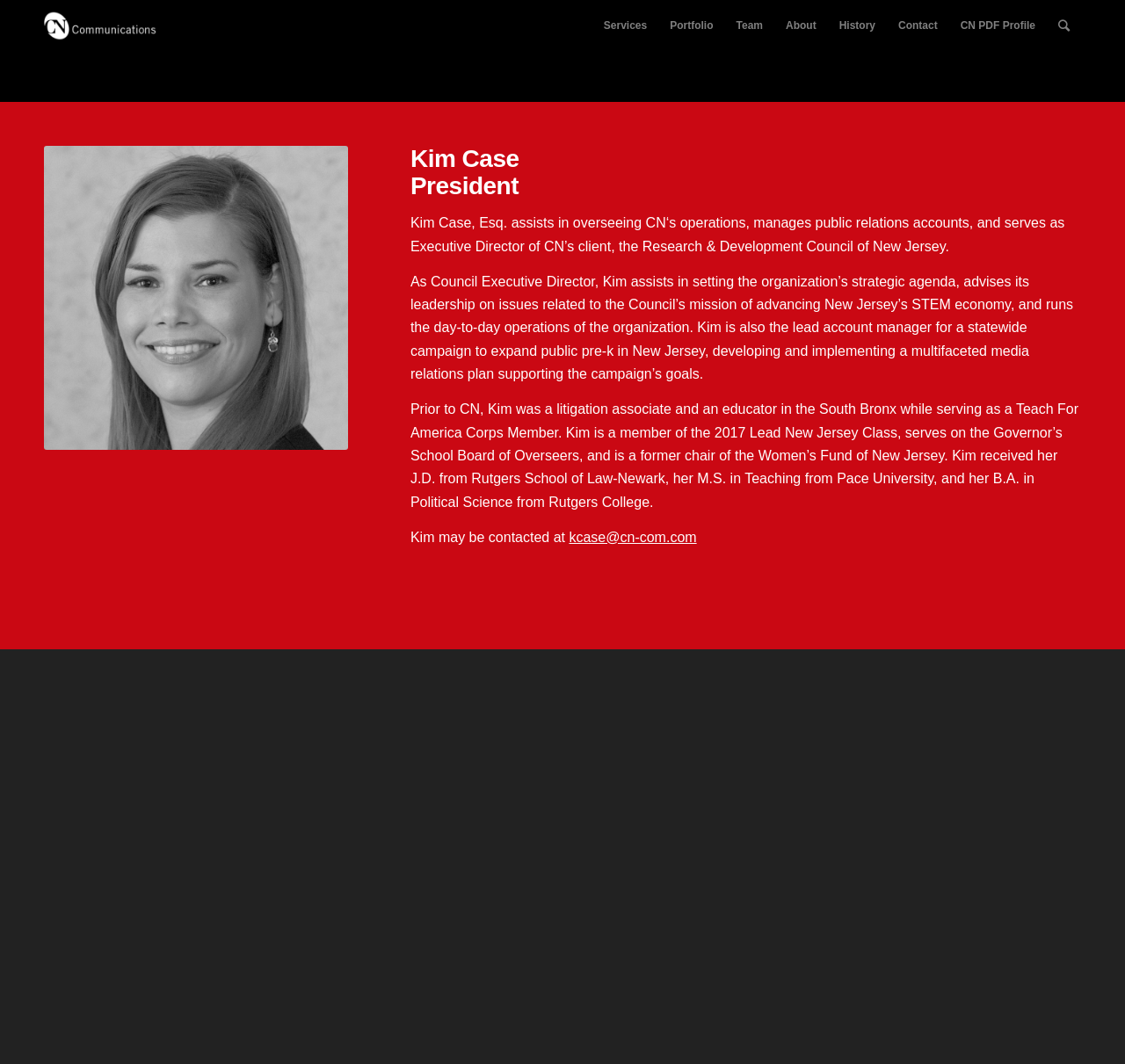Find the bounding box coordinates for the area that must be clicked to perform this action: "Contact Kim Case".

[0.506, 0.498, 0.619, 0.512]